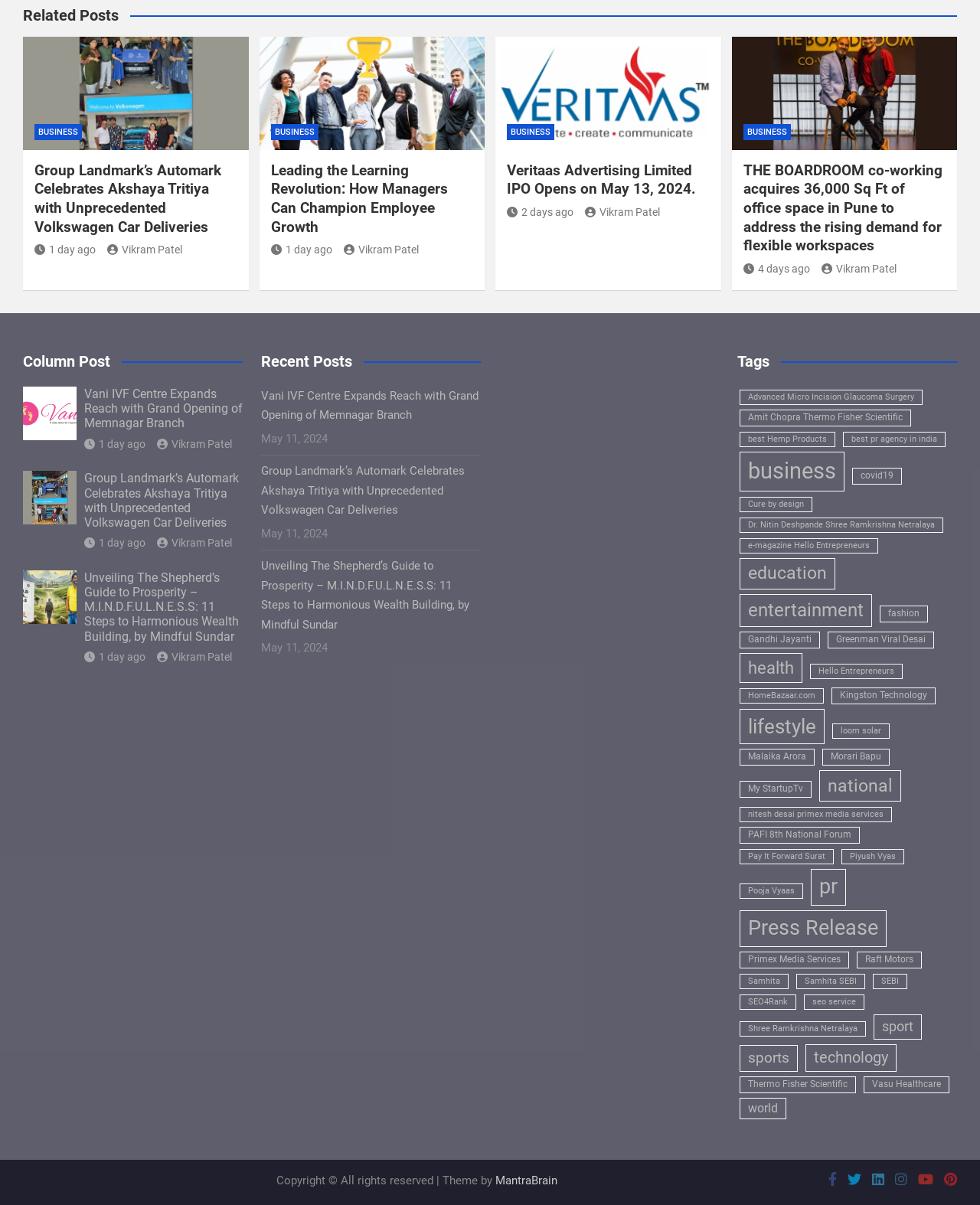For the element described, predict the bounding box coordinates as (top-left x, top-left y, bottom-right x, bottom-right y). All values should be between 0 and 1. Element description: class style

None